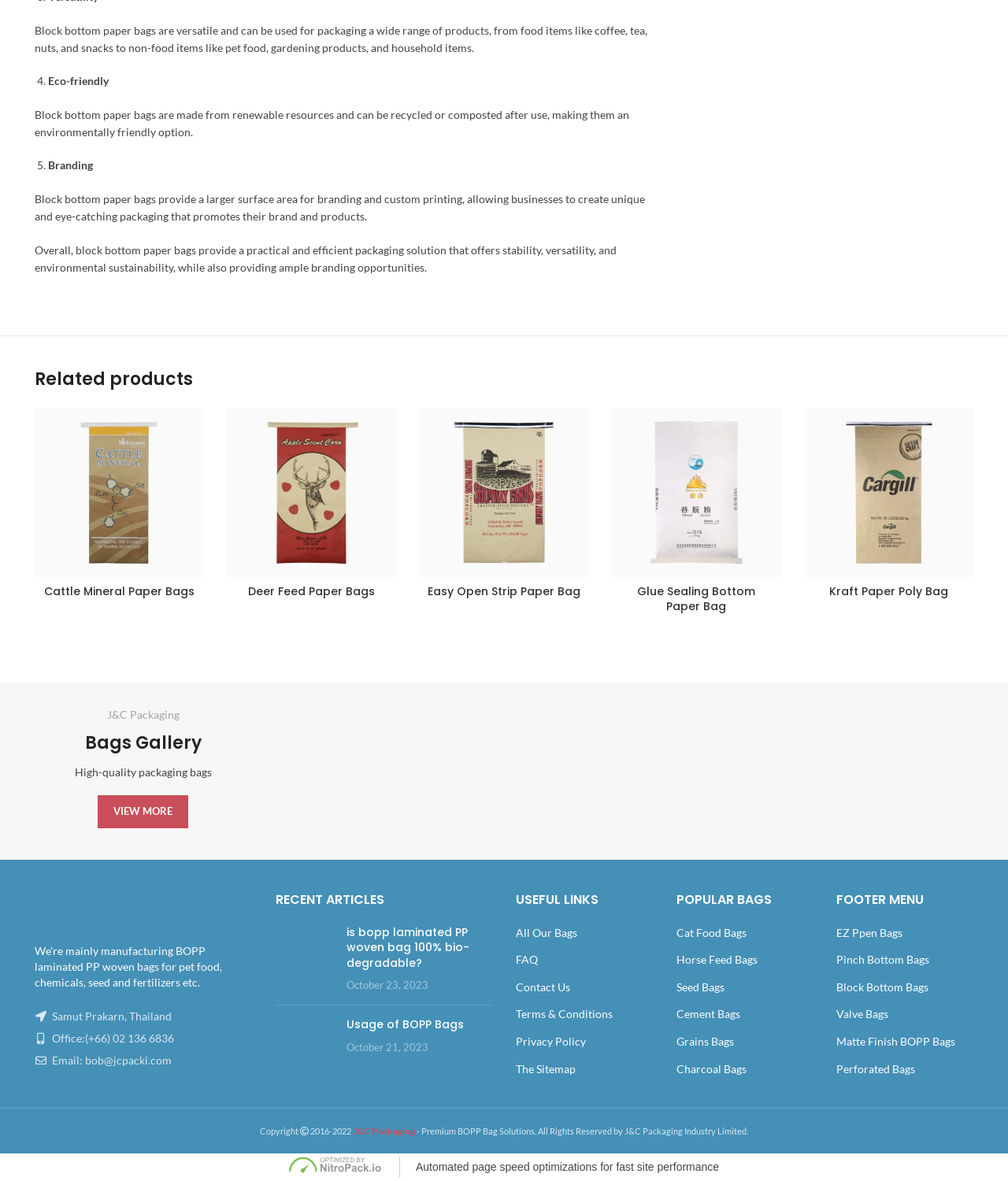Please locate the bounding box coordinates for the element that should be clicked to achieve the following instruction: "Read 'RECENT ARTICLES'". Ensure the coordinates are given as four float numbers between 0 and 1, i.e., [left, top, right, bottom].

[0.273, 0.755, 0.488, 0.77]